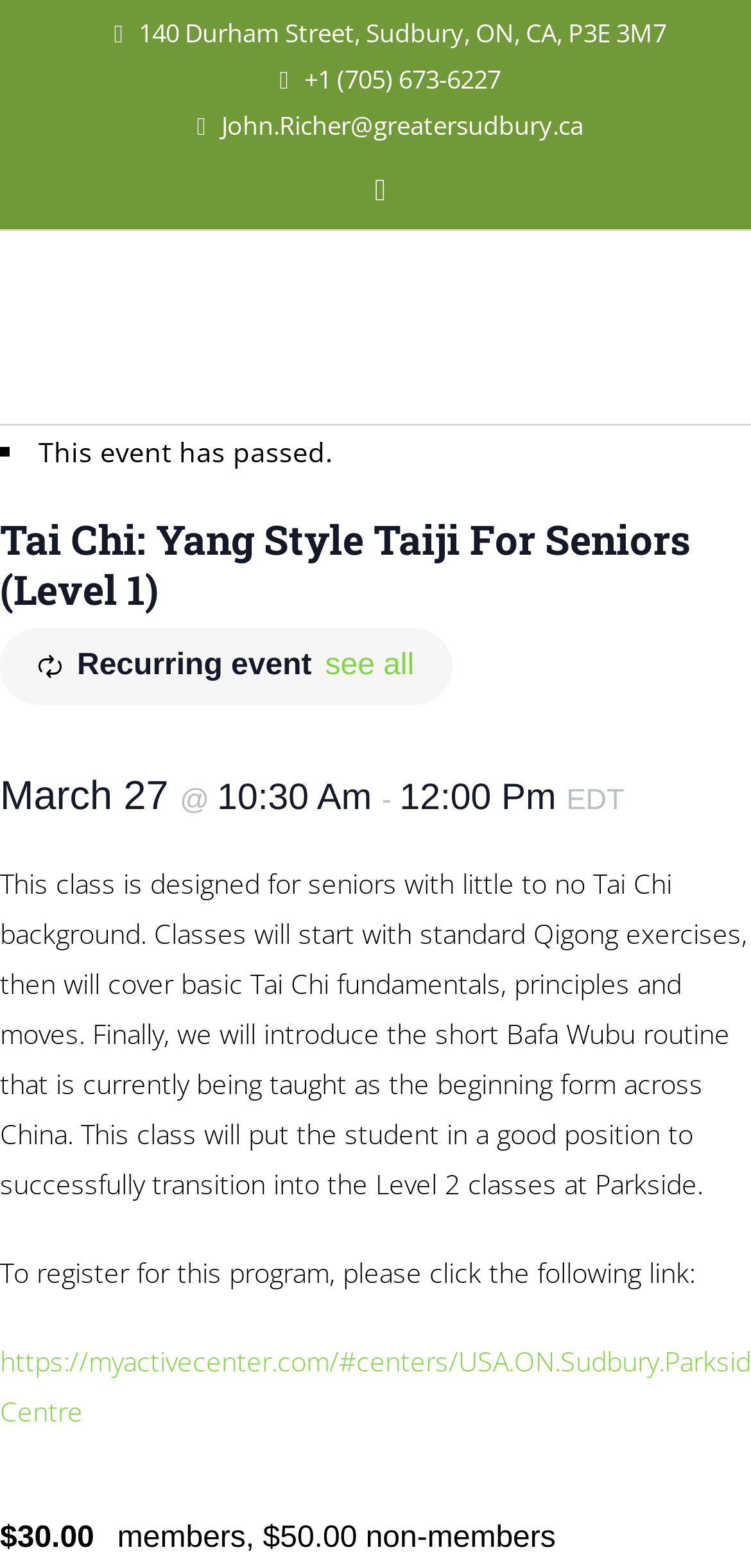Summarize the contents and layout of the webpage in detail.

The webpage is about a Tai Chi class for seniors, specifically Yang Style Taiji for Seniors (Level 1), offered by The Parkside Centre. At the top of the page, there is a layout table containing the centre's address, phone number, and email. Below this, there is a logo of The Parkside Centre, which is an image.

The main content of the page starts with a notice that the event has passed. Below this, there is a heading that displays the title of the class, "Tai Chi: Yang Style Taiji For Seniors (Level 1)". Next to this heading, there is a link to "see all" events.

The page then displays the date and time of the class, "March 27 @ 10:30 Am - 12:00 Pm EDT", in a heading format. Below this, there is a detailed description of the class, which explains that it is designed for seniors with little to no Tai Chi background and covers basic Tai Chi fundamentals, principles, and moves.

At the bottom of the page, there is information on how to register for the program, with a call-to-action to click a link. The cost of the program is also displayed, with prices for members and non-members.